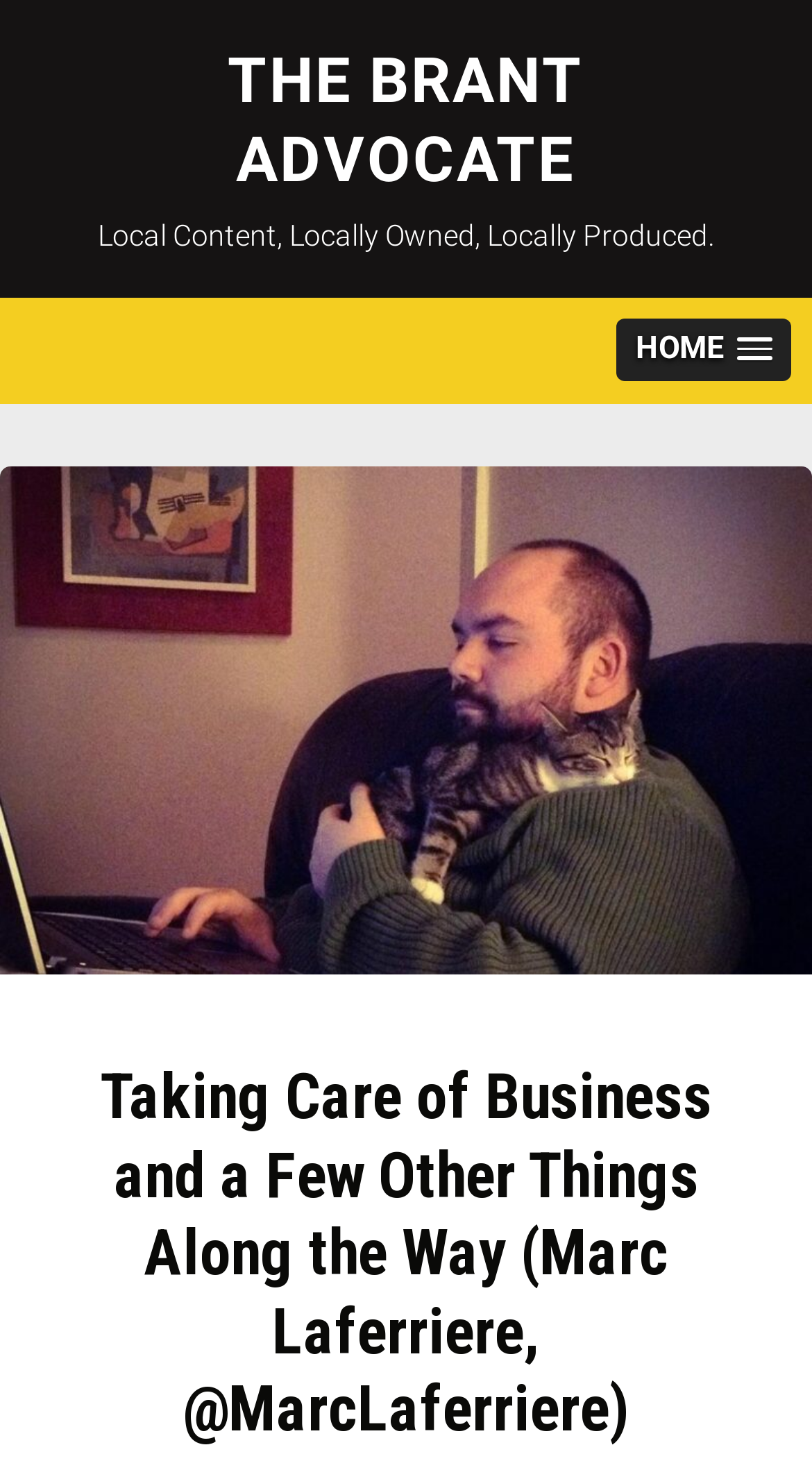Please provide the bounding box coordinate of the region that matches the element description: The Brant Advocate. Coordinates should be in the format (top-left x, top-left y, bottom-right x, bottom-right y) and all values should be between 0 and 1.

[0.281, 0.03, 0.719, 0.132]